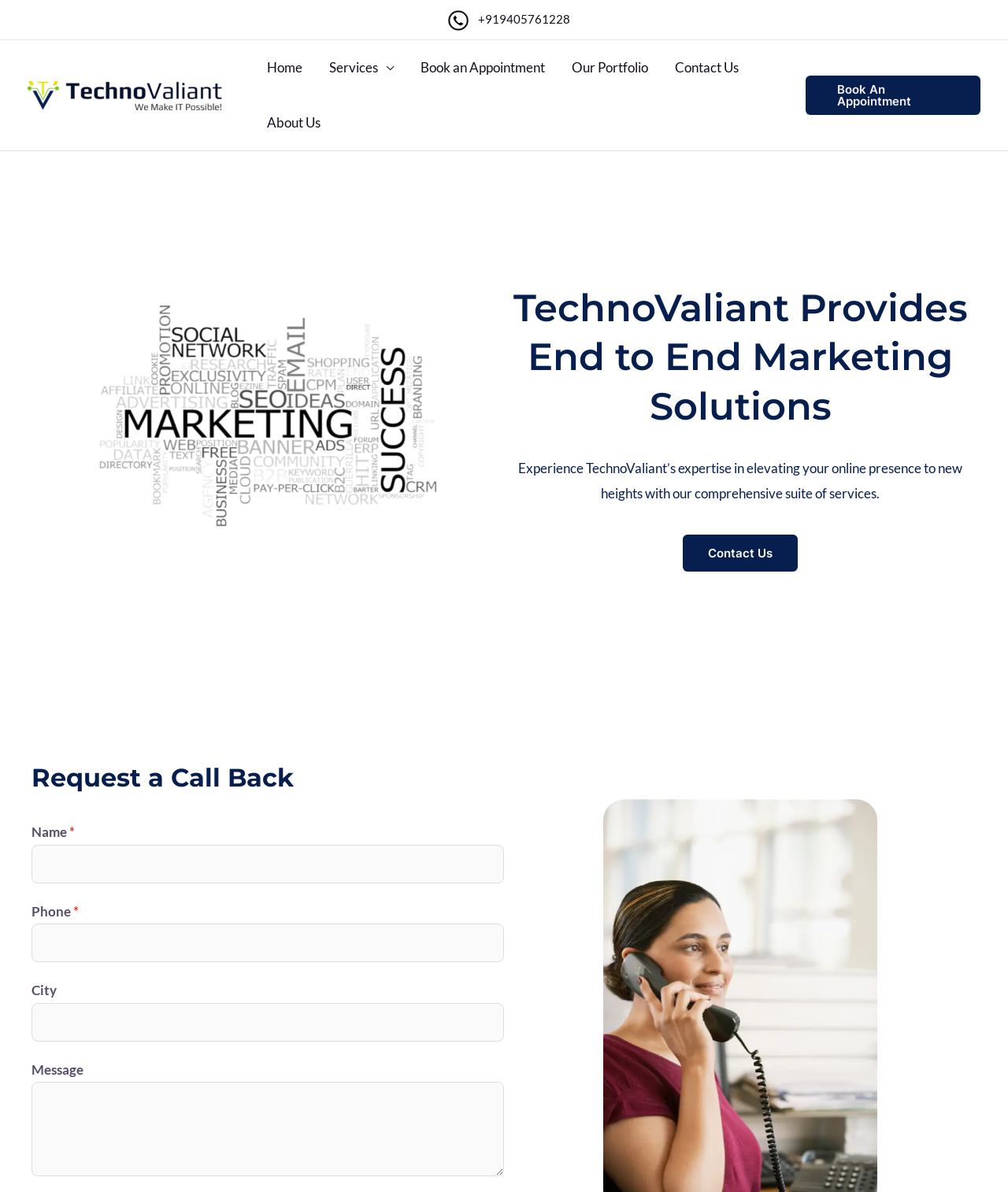Respond to the following question with a brief word or phrase:
What is the purpose of the 'Book an Appointment' link?

To book an appointment